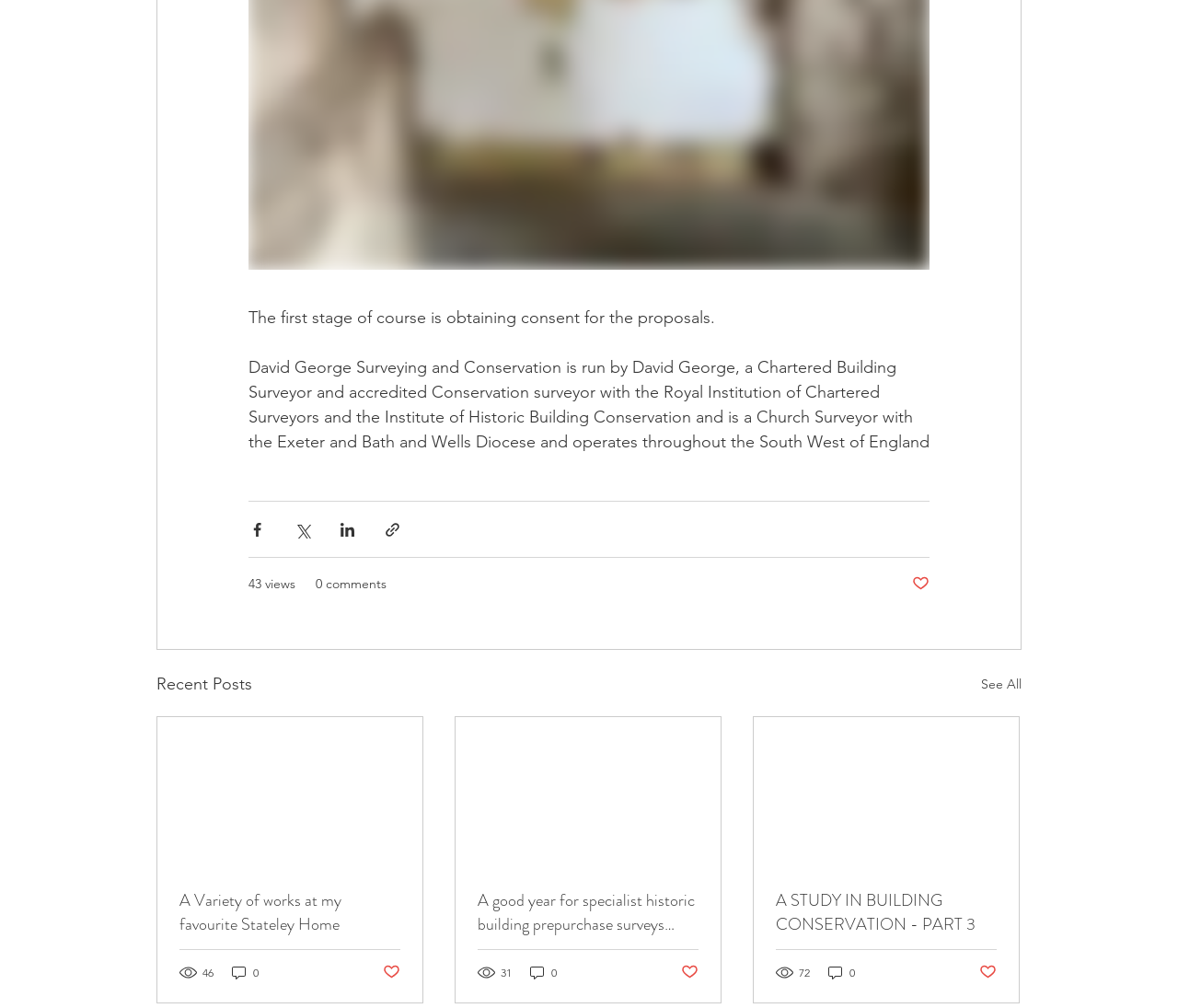Kindly determine the bounding box coordinates for the clickable area to achieve the given instruction: "Share via LinkedIn".

[0.288, 0.517, 0.302, 0.534]